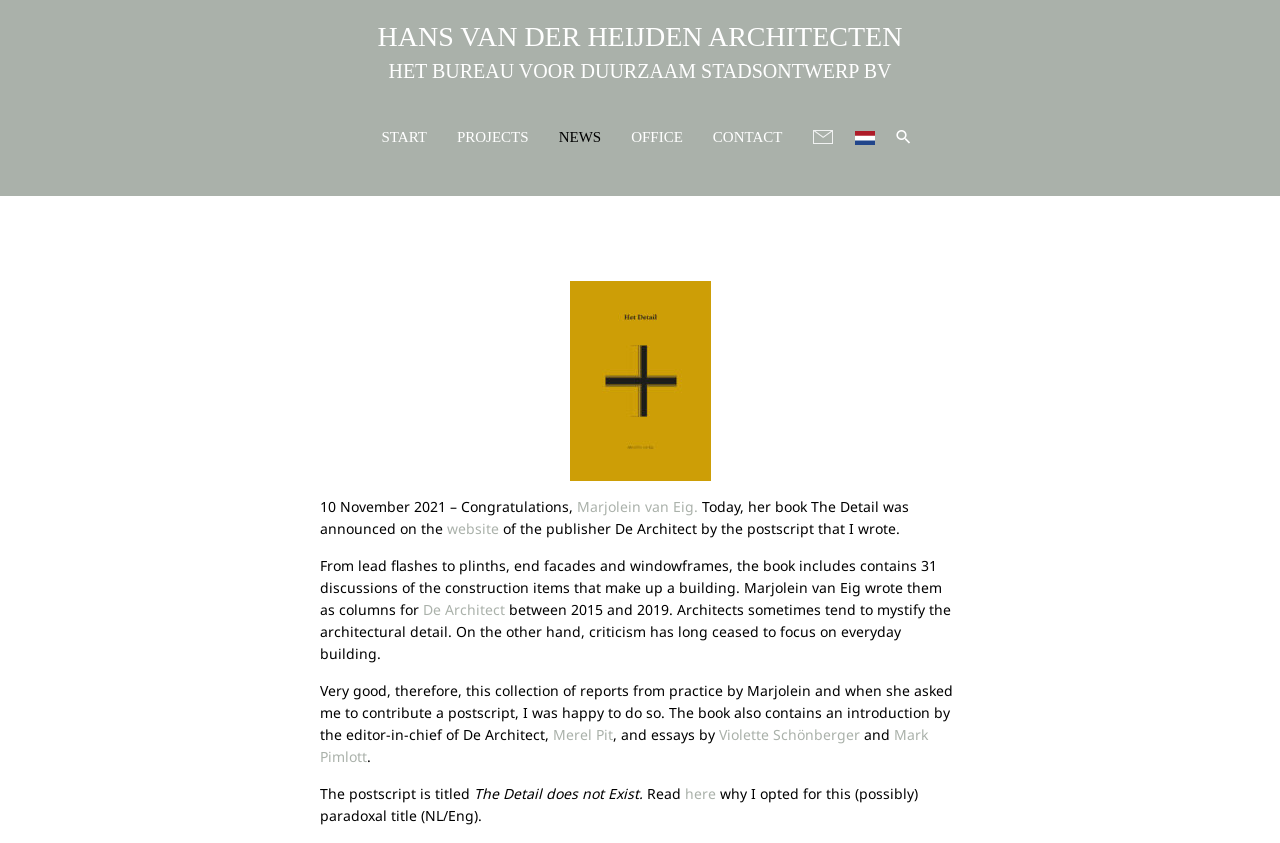Please specify the bounding box coordinates for the clickable region that will help you carry out the instruction: "Read the postscript by Hans van der Heijden".

[0.535, 0.93, 0.559, 0.953]